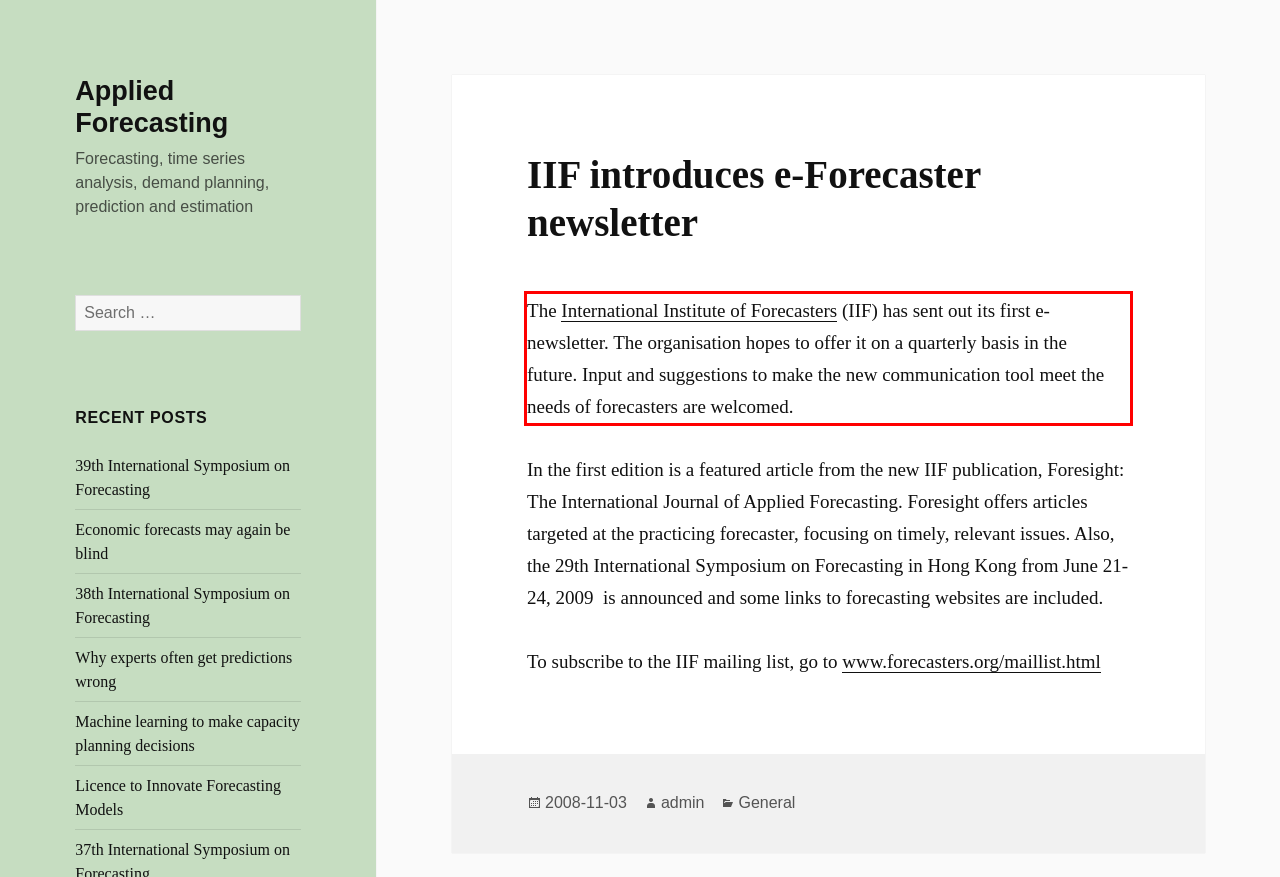Your task is to recognize and extract the text content from the UI element enclosed in the red bounding box on the webpage screenshot.

The International Institute of Forecasters (IIF) has sent out its first e-newsletter. The organisation hopes to offer it on a quarterly basis in the future. Input and suggestions to make the new communication tool meet the needs of forecasters are welcomed.